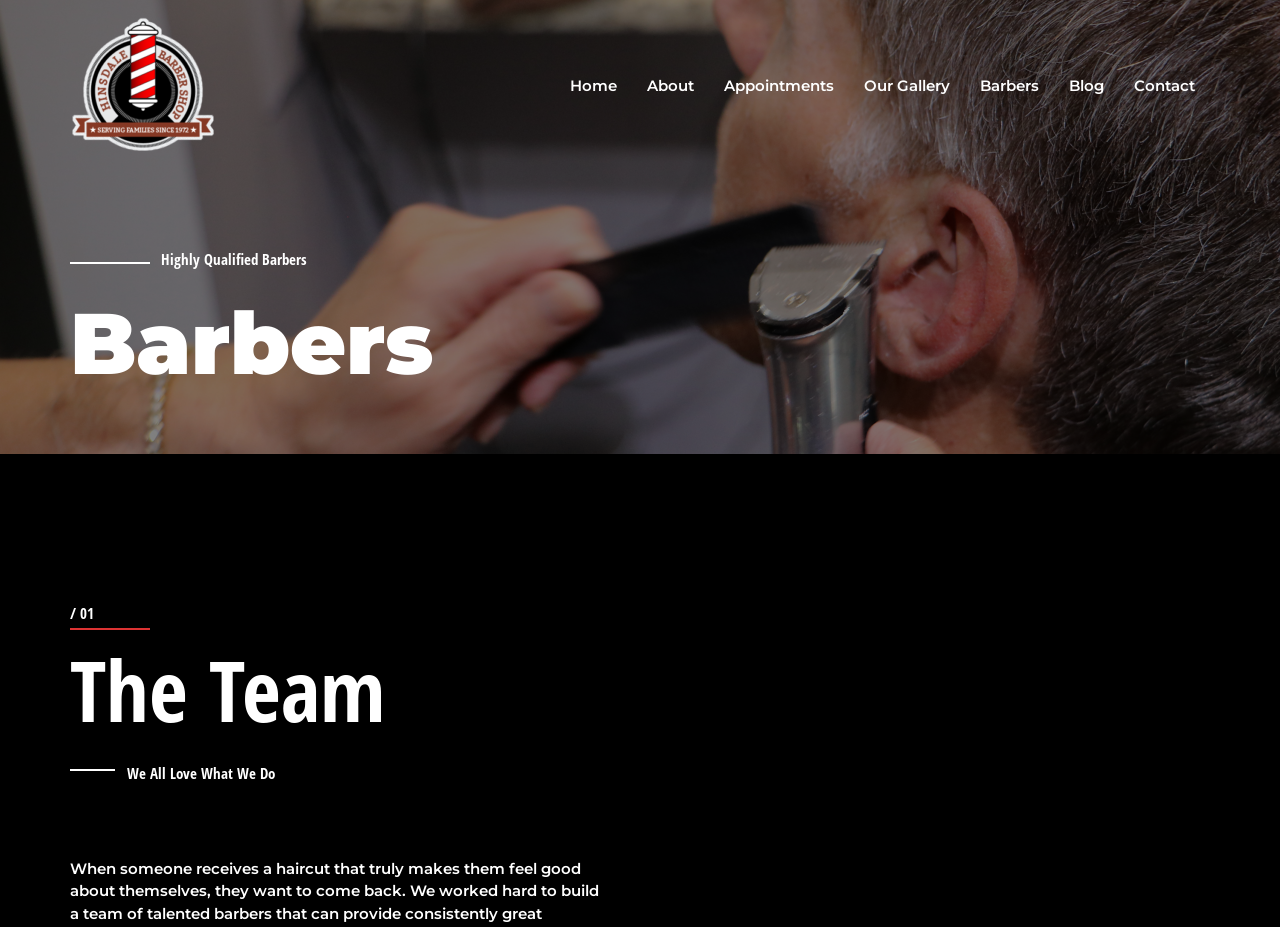Give a one-word or short phrase answer to the question: 
What is the name of the barber shop?

Hinsdale Barber Shop